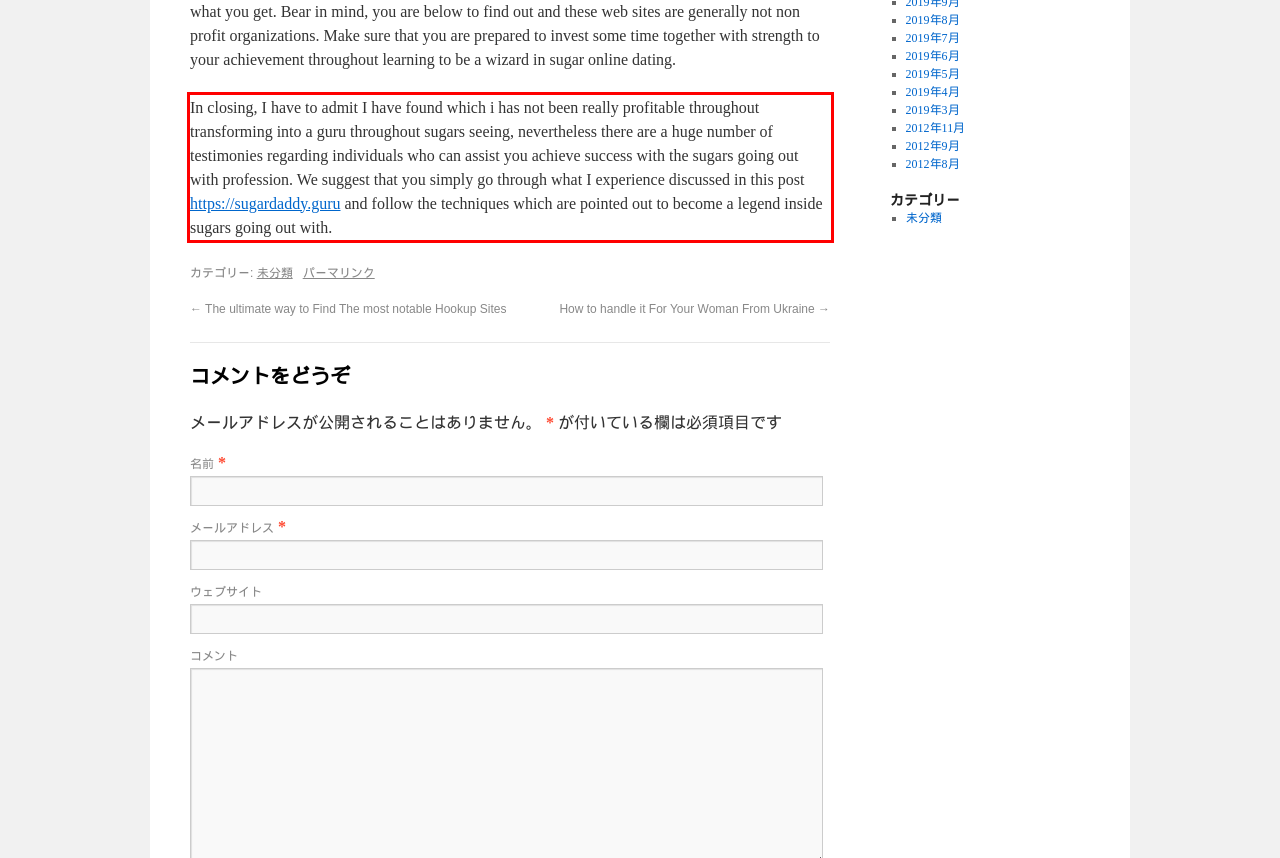Please look at the screenshot provided and find the red bounding box. Extract the text content contained within this bounding box.

In closing, I have to admit I have found which i has not been really profitable throughout transforming into a guru throughout sugars seeing, nevertheless there are a huge number of testimonies regarding individuals who can assist you achieve success with the sugars going out with profession. We suggest that you simply go through what I experience discussed in this post https://sugardaddy.guru and follow the techniques which are pointed out to become a legend inside sugars going out with.